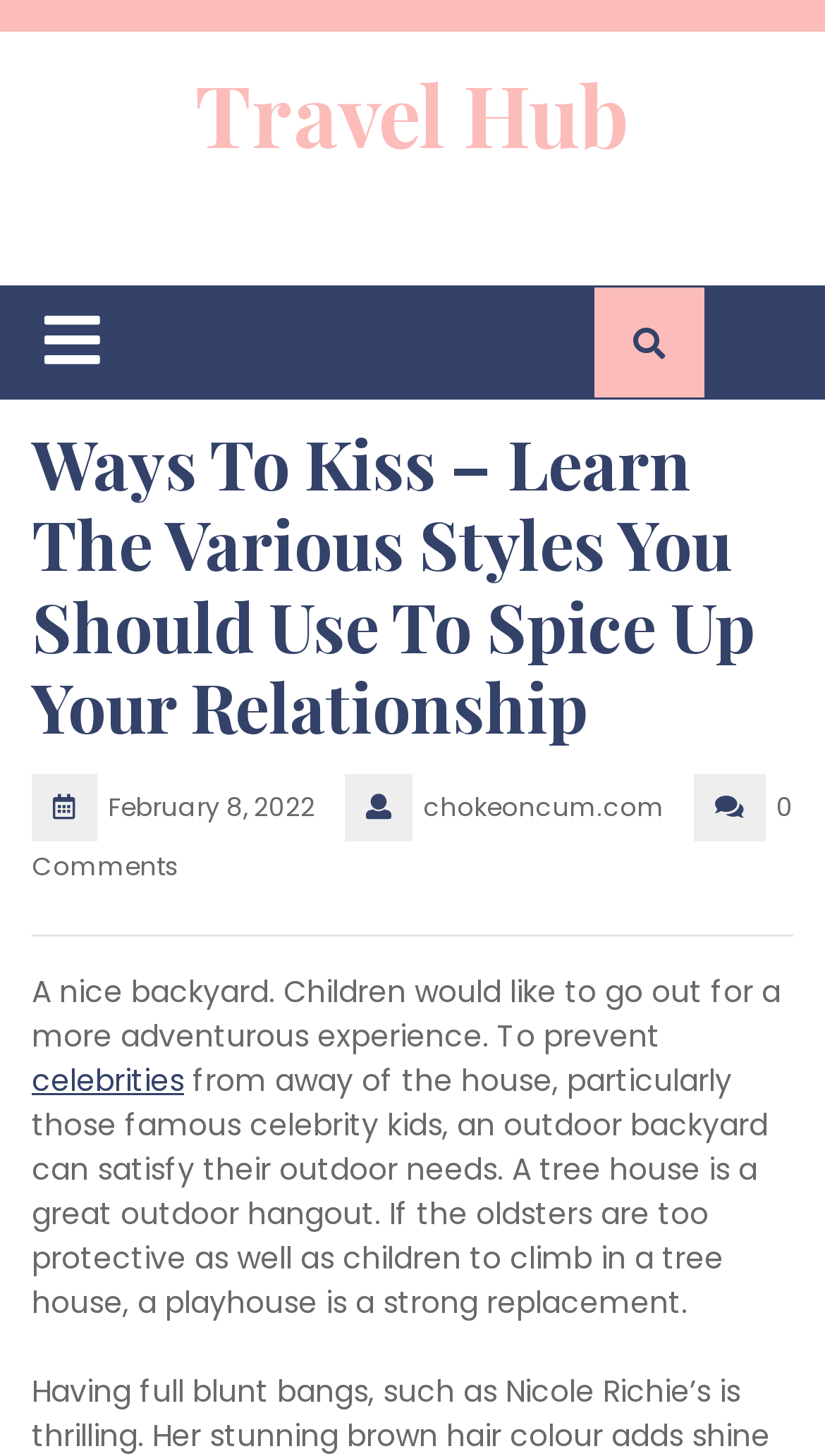Please analyze the image and provide a thorough answer to the question:
What is the date of the article?

I found the date of the article by looking at the static text element that contains the date, which is 'February 8, 2022'. This element is located below the main heading and above the article content.